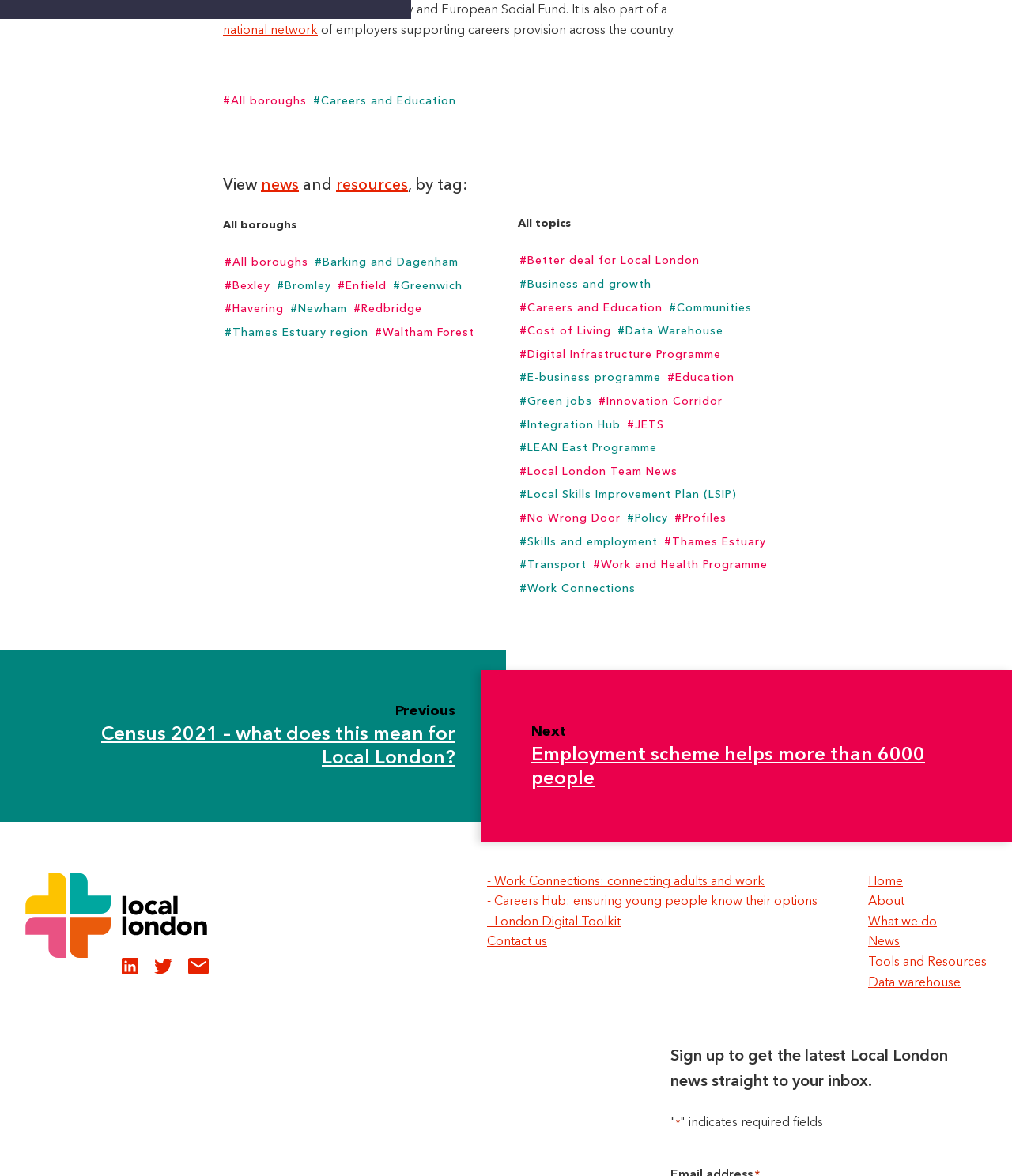Please determine the bounding box coordinates of the section I need to click to accomplish this instruction: "Browse all boroughs".

[0.22, 0.184, 0.486, 0.199]